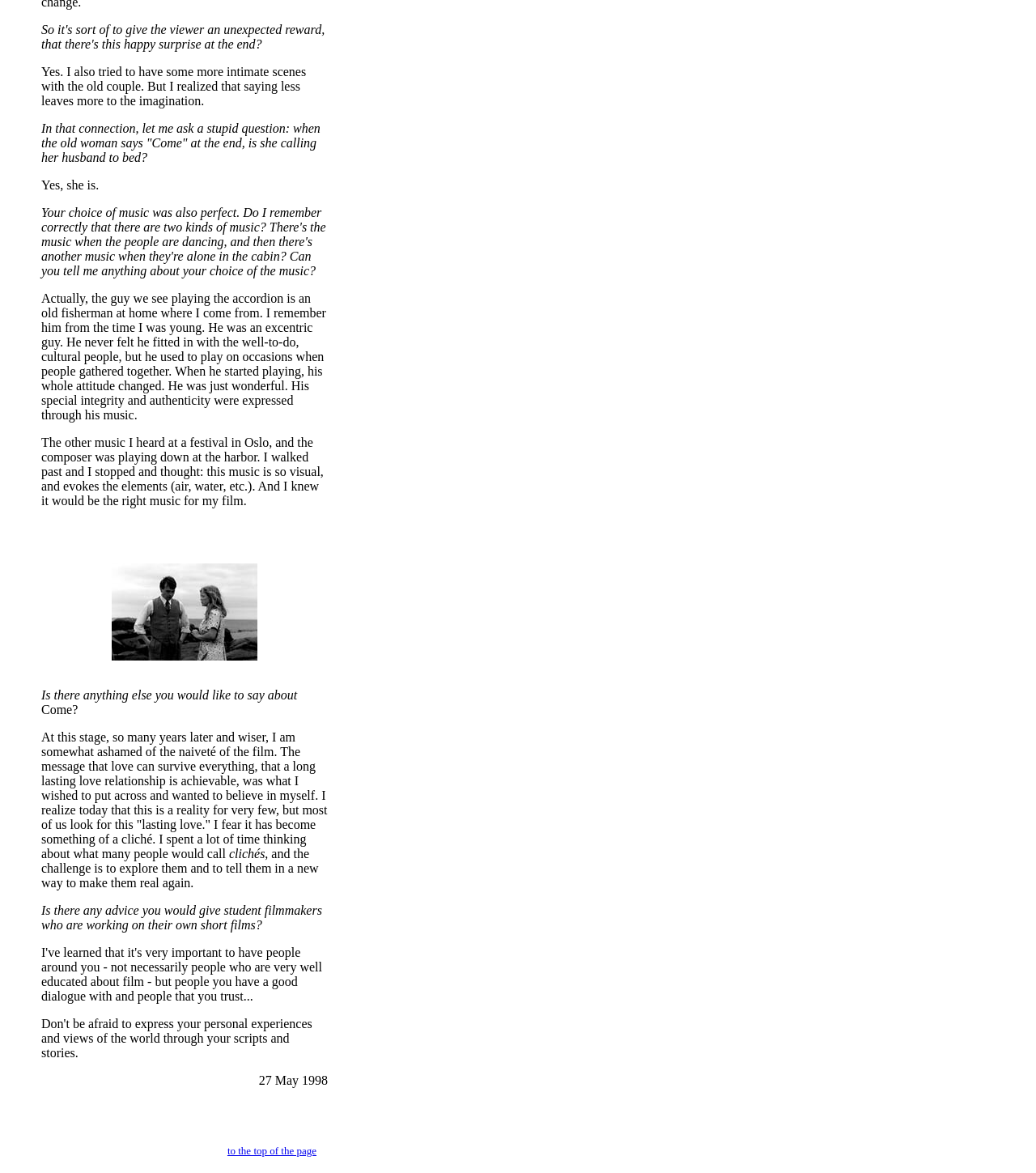Who is the speaker?
Using the image as a reference, deliver a detailed and thorough answer to the question.

The speaker is likely the film director, as they are discussing their own film, sharing their thoughts and intentions behind certain scenes and music choices.